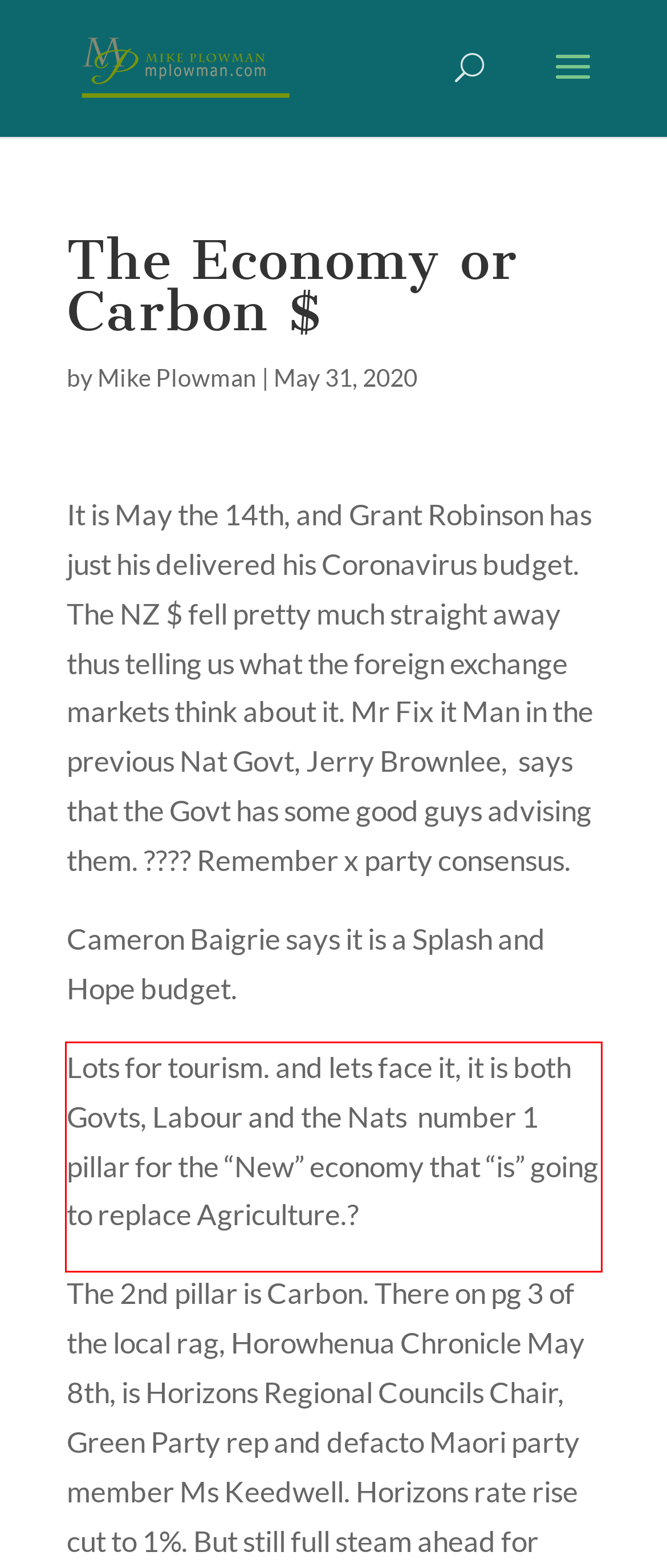View the screenshot of the webpage and identify the UI element surrounded by a red bounding box. Extract the text contained within this red bounding box.

Lots for tourism. and lets face it, it is both Govts, Labour and the Nats number 1 pillar for the “New” economy that “is” going to replace Agriculture.?